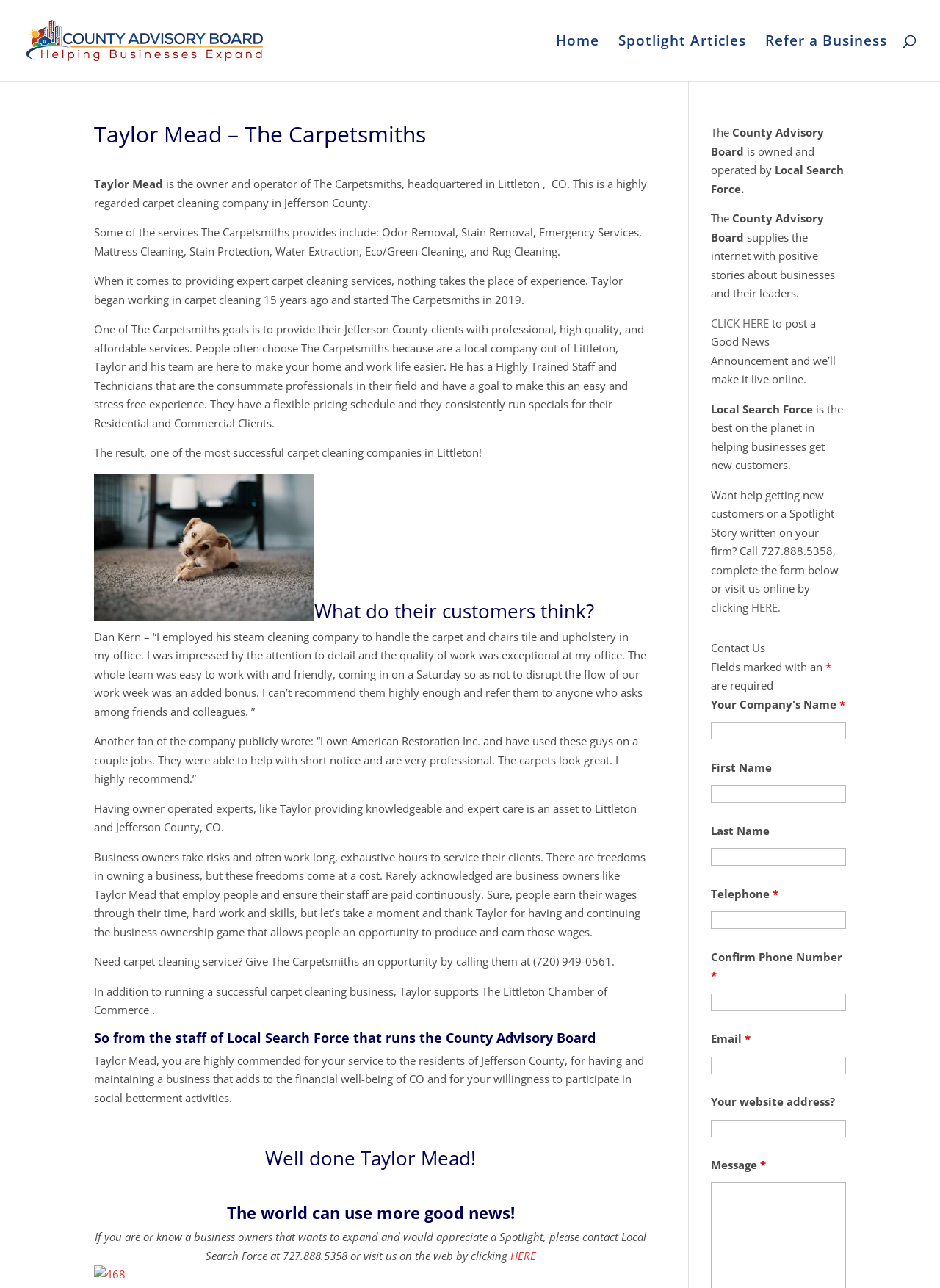Analyze the image and give a detailed response to the question:
What is the name of the person who owns and operates The Carpetsmiths?

Based on the webpage content, I found that the person who owns and operates The Carpetsmiths is 'Taylor Mead' which is mentioned in the heading 'Taylor Mead – The Carpetsmiths' and also in the text 'Taylor Mead is the owner and operator of The Carpetsmiths, headquartered in Littleton, CO.'